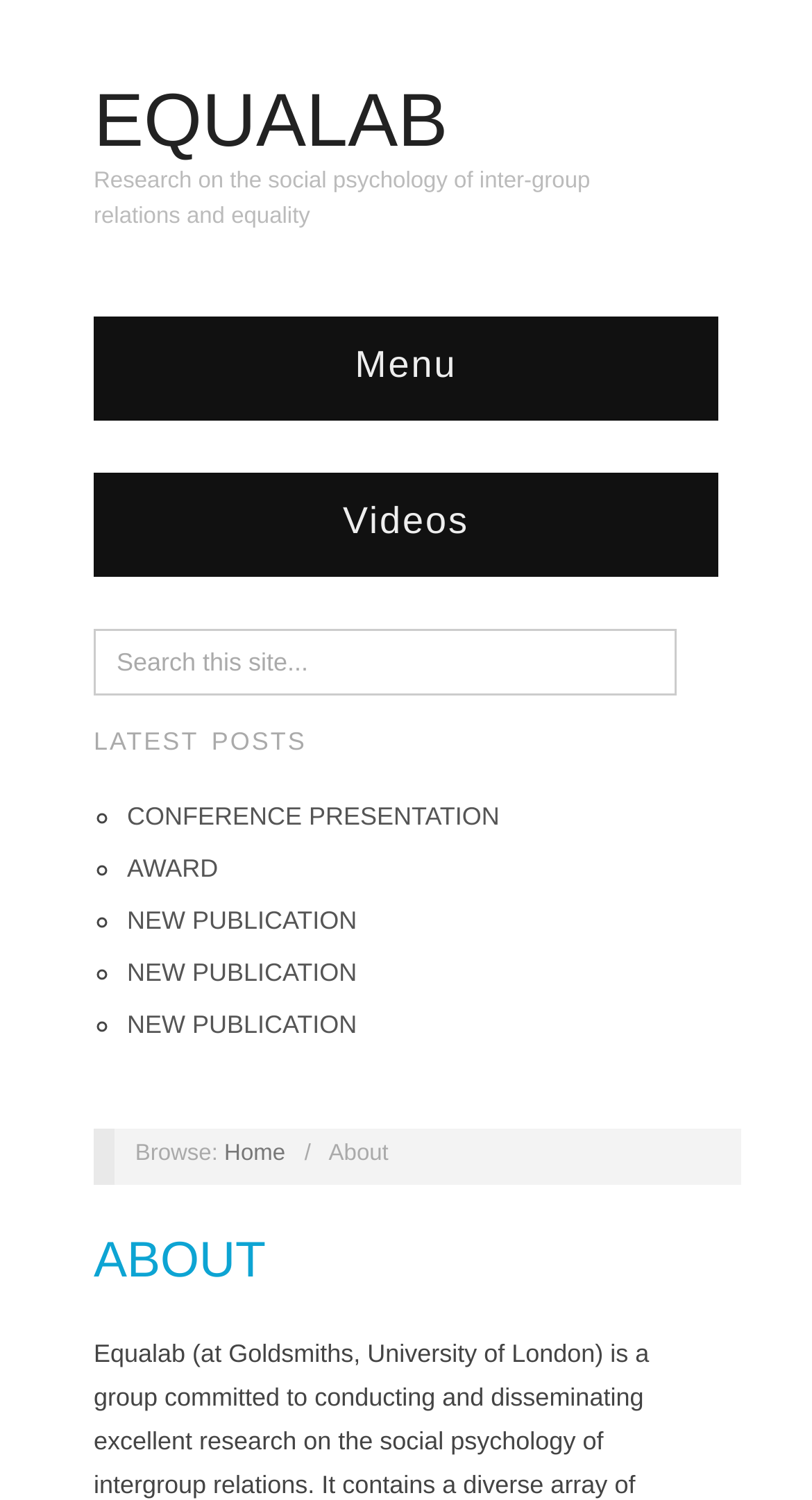Please identify the bounding box coordinates of the clickable area that will fulfill the following instruction: "Read the ABOUT section". The coordinates should be in the format of four float numbers between 0 and 1, i.e., [left, top, right, bottom].

[0.115, 0.818, 0.885, 0.864]